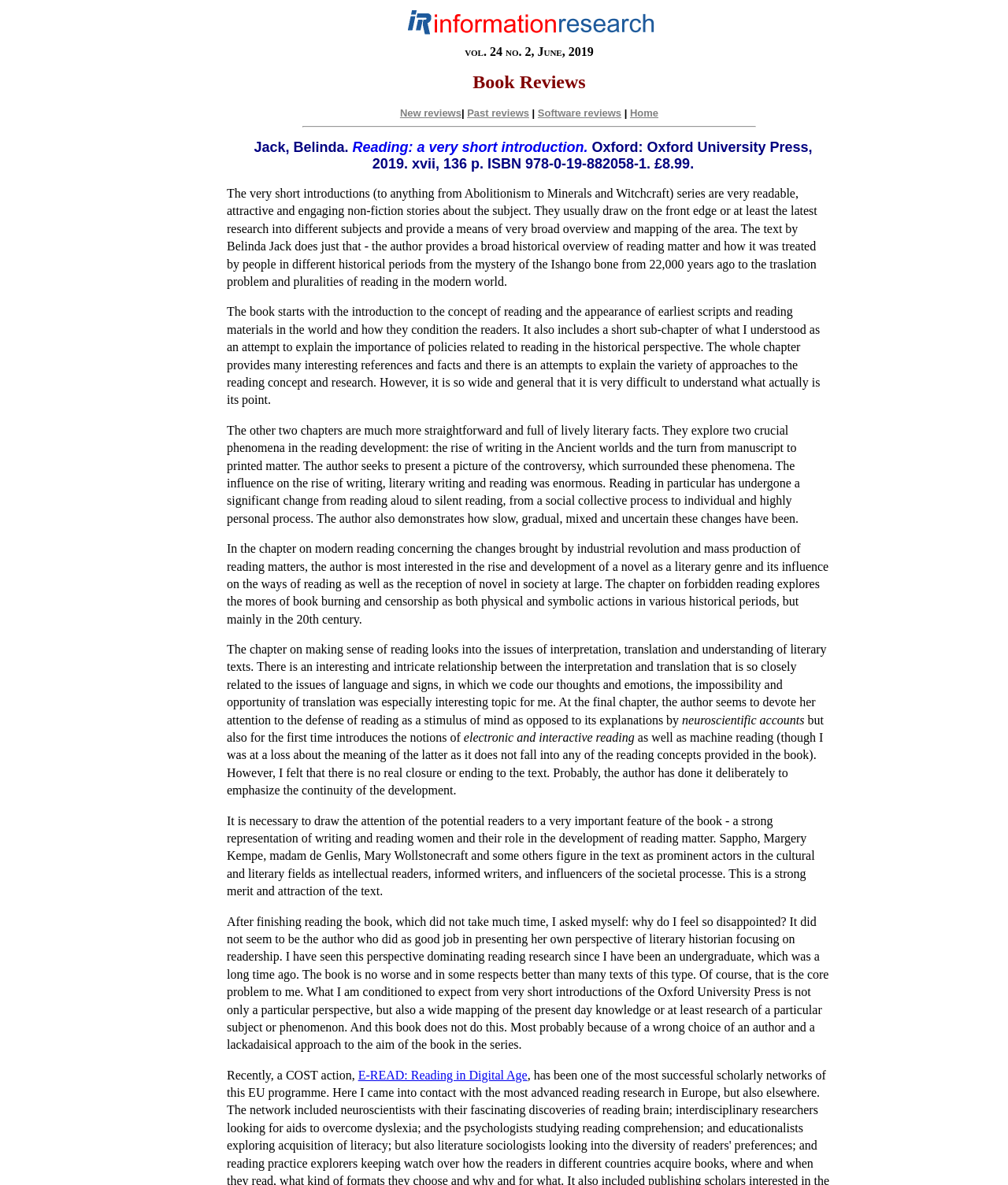Based on the element description Reading: a very short introduction., identify the bounding box coordinates for the UI element. The coordinates should be in the format (top-left x, top-left y, bottom-right x, bottom-right y) and within the 0 to 1 range.

[0.35, 0.118, 0.583, 0.131]